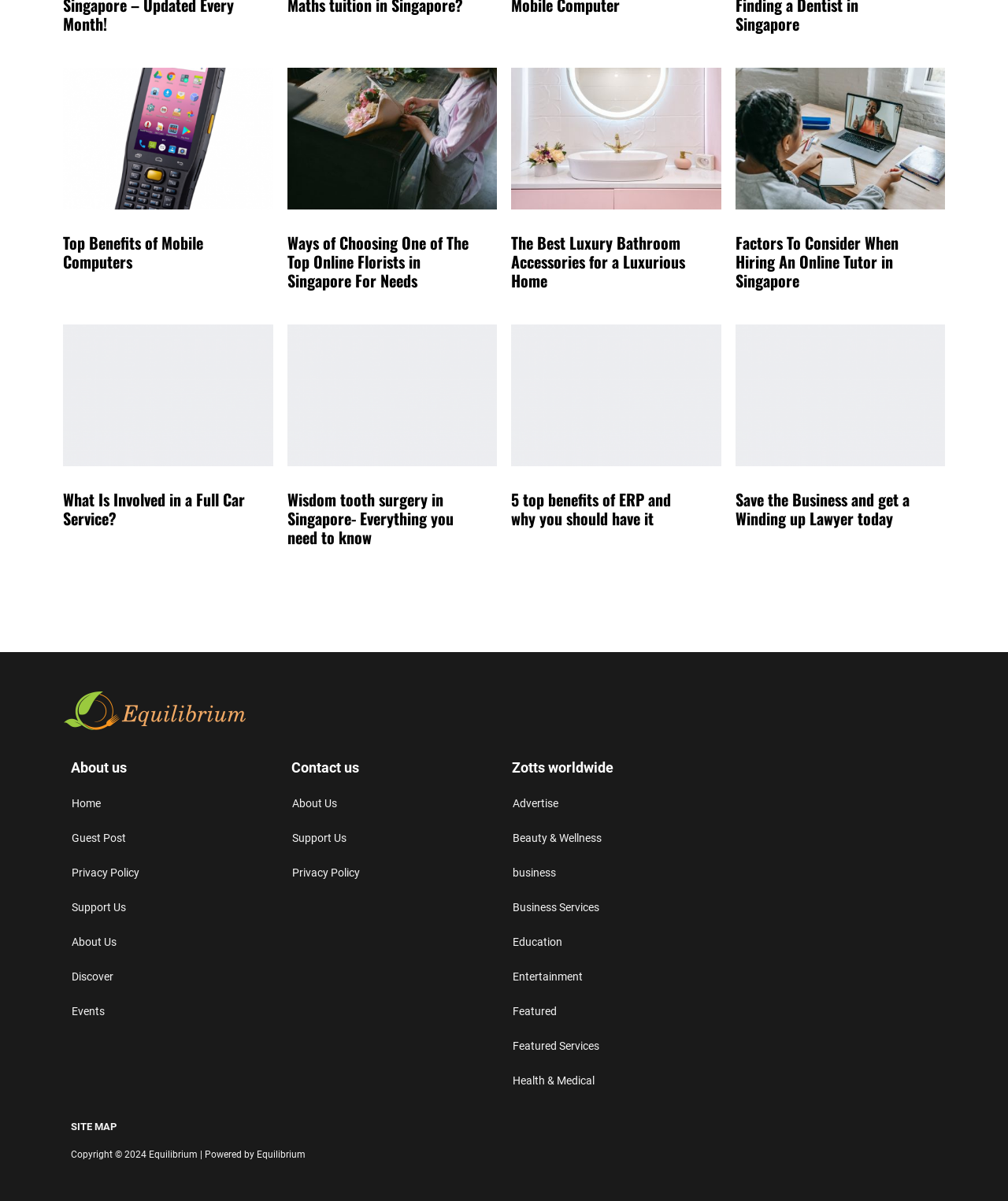Kindly respond to the following question with a single word or a brief phrase: 
What is the category of the link 'Beauty & Wellness'?

Zotts worldwide